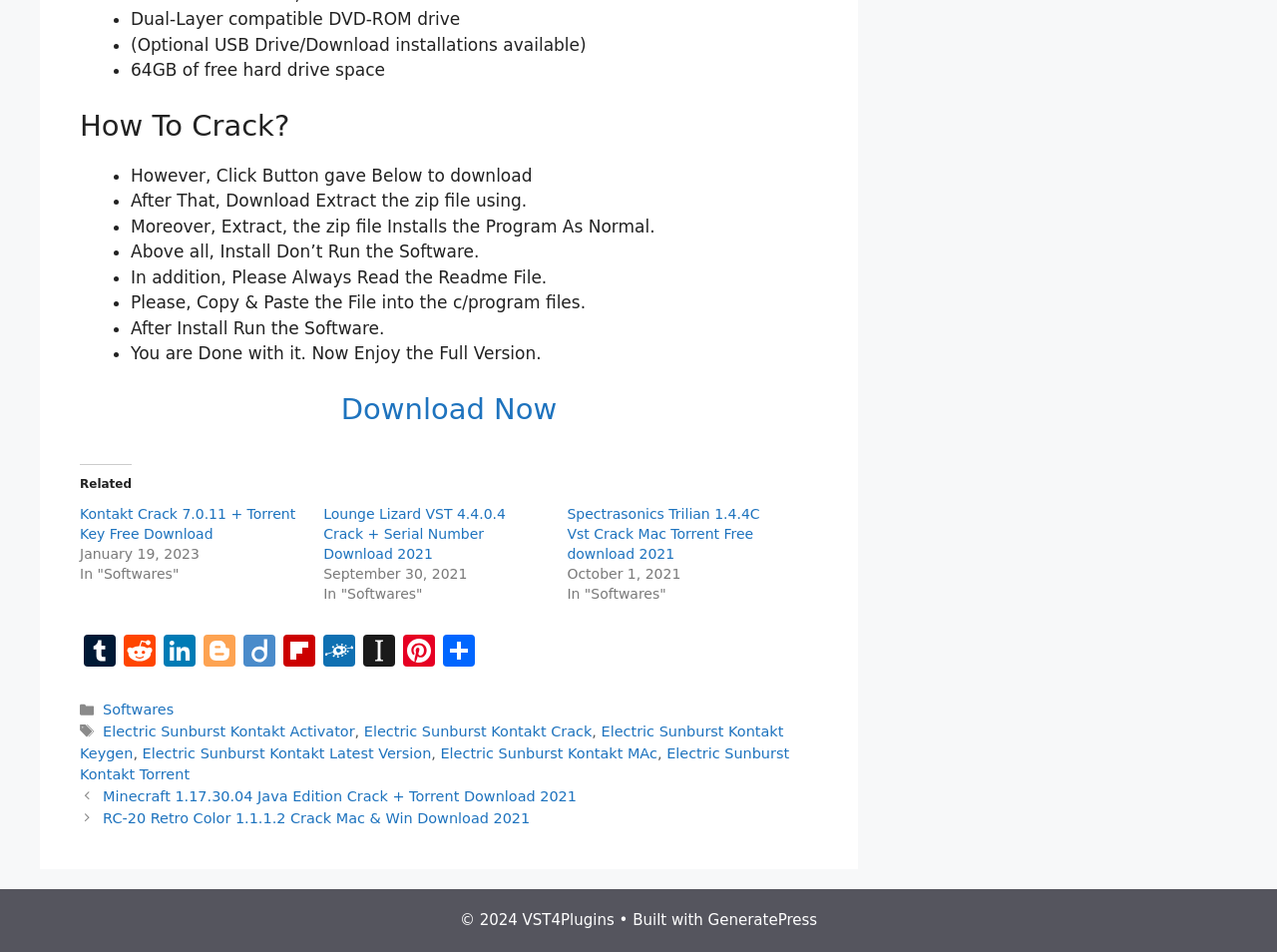Can you specify the bounding box coordinates of the area that needs to be clicked to fulfill the following instruction: "Click Softwares"?

[0.081, 0.737, 0.136, 0.754]